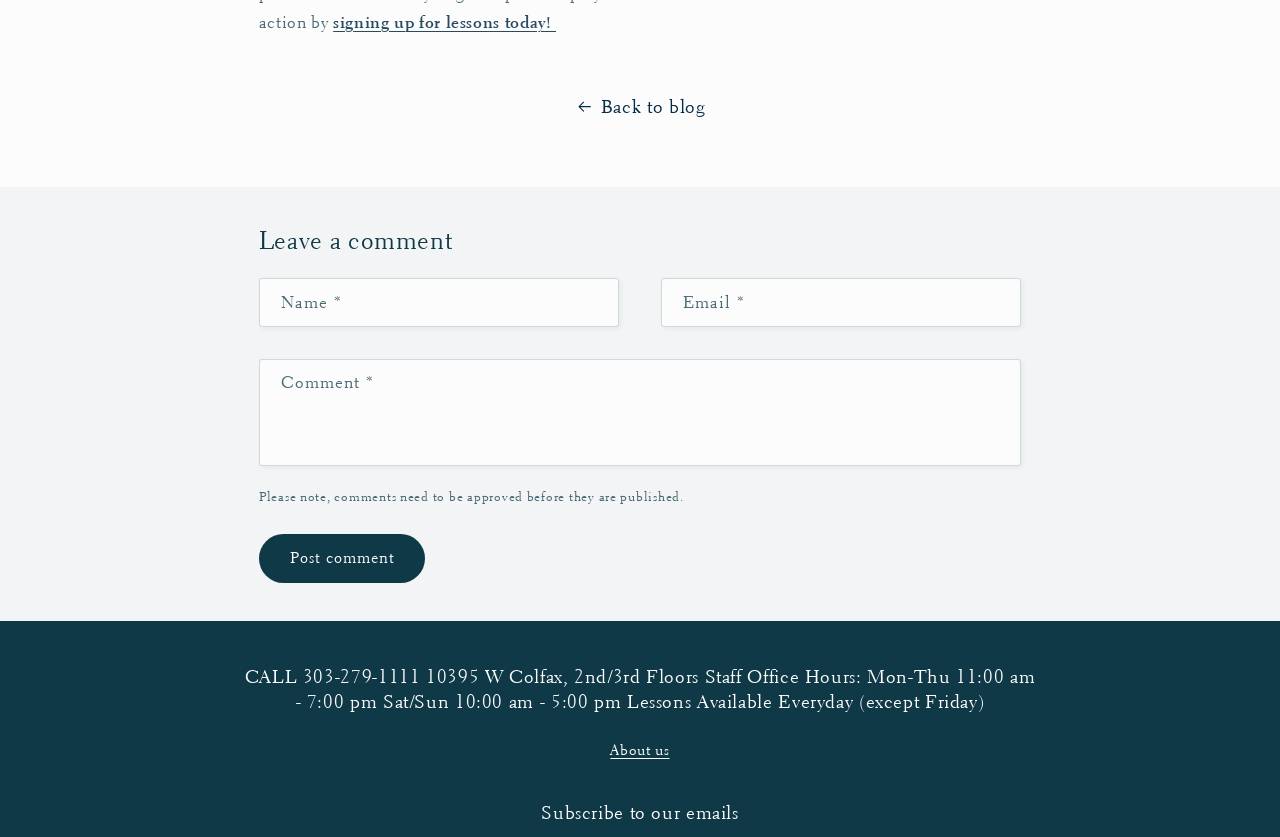What is the link 'Back to blog' for?
Please give a detailed and elaborate explanation in response to the question.

The link 'Back to blog' is likely used to navigate back to the blog page or the previous page, as it is a common pattern in blog websites to have a link to go back to the main blog page.